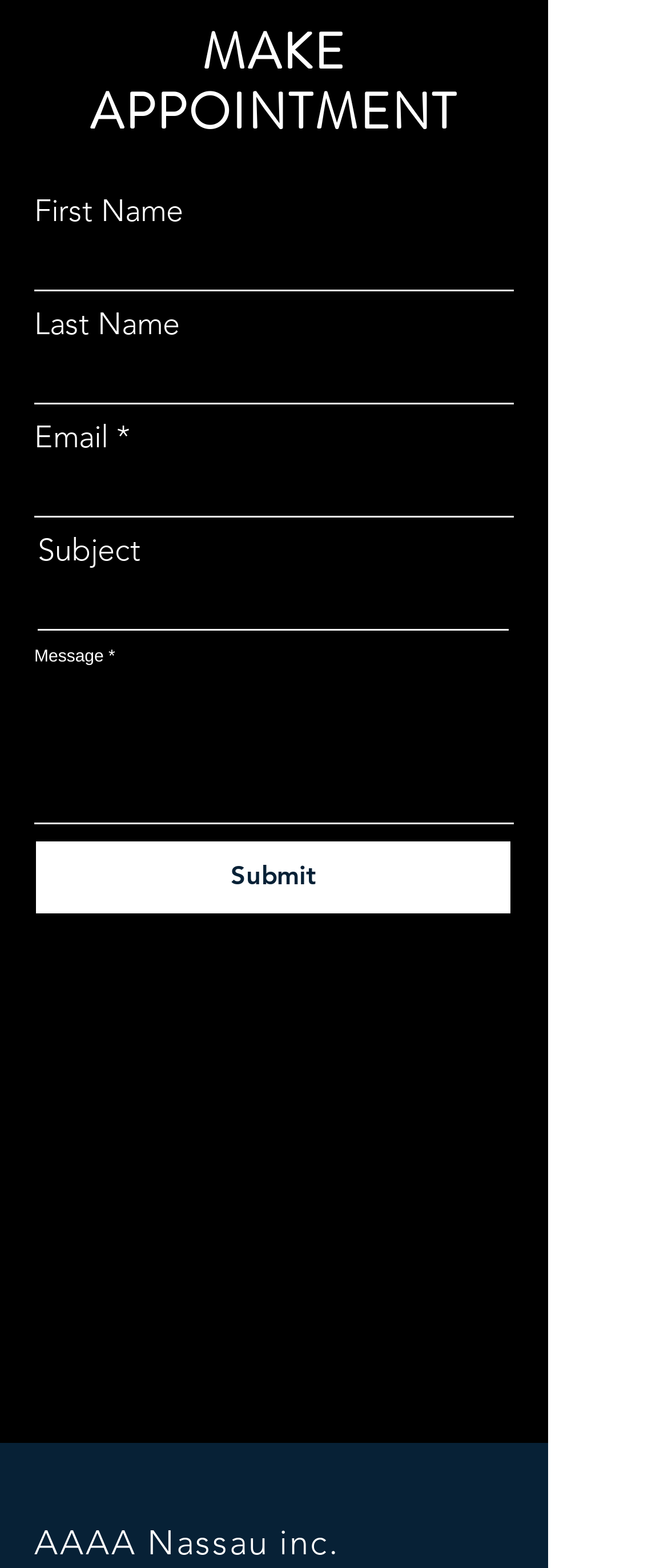Mark the bounding box of the element that matches the following description: "Navigation Menu".

None